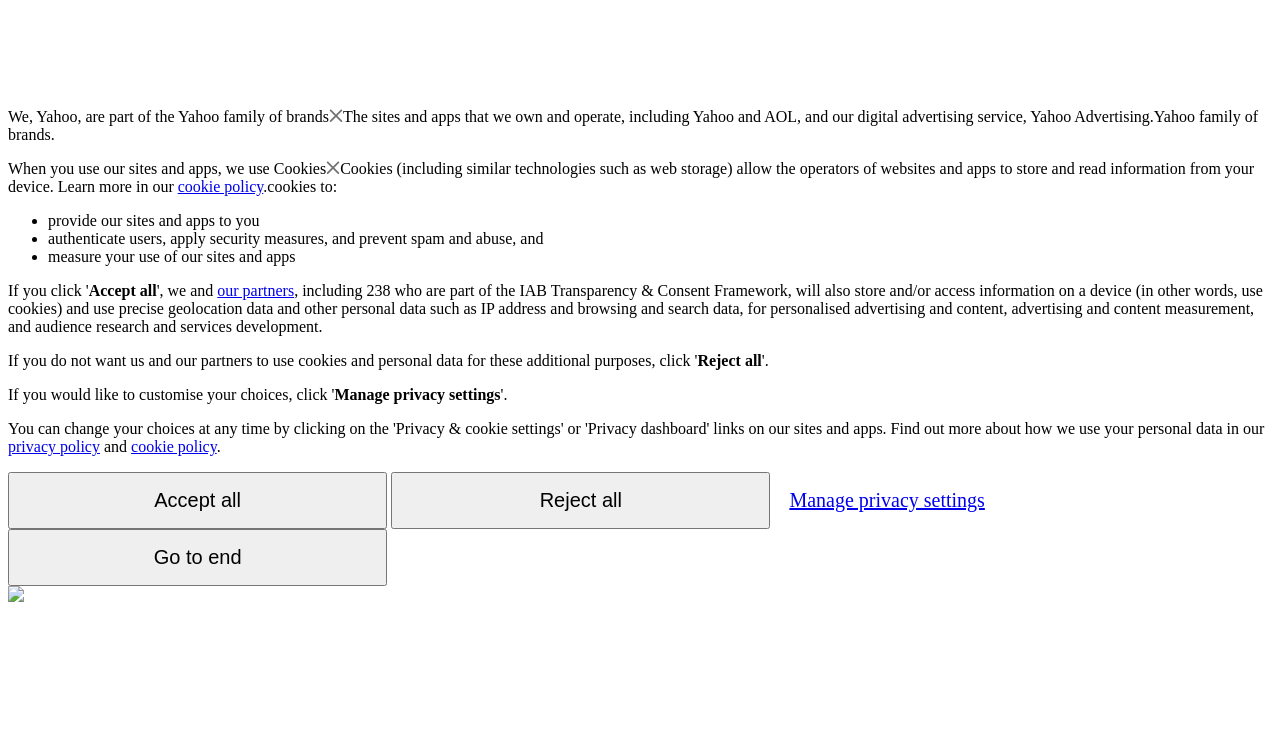Answer briefly with one word or phrase:
What is the purpose of the 'Manage privacy settings' button?

To manage privacy settings